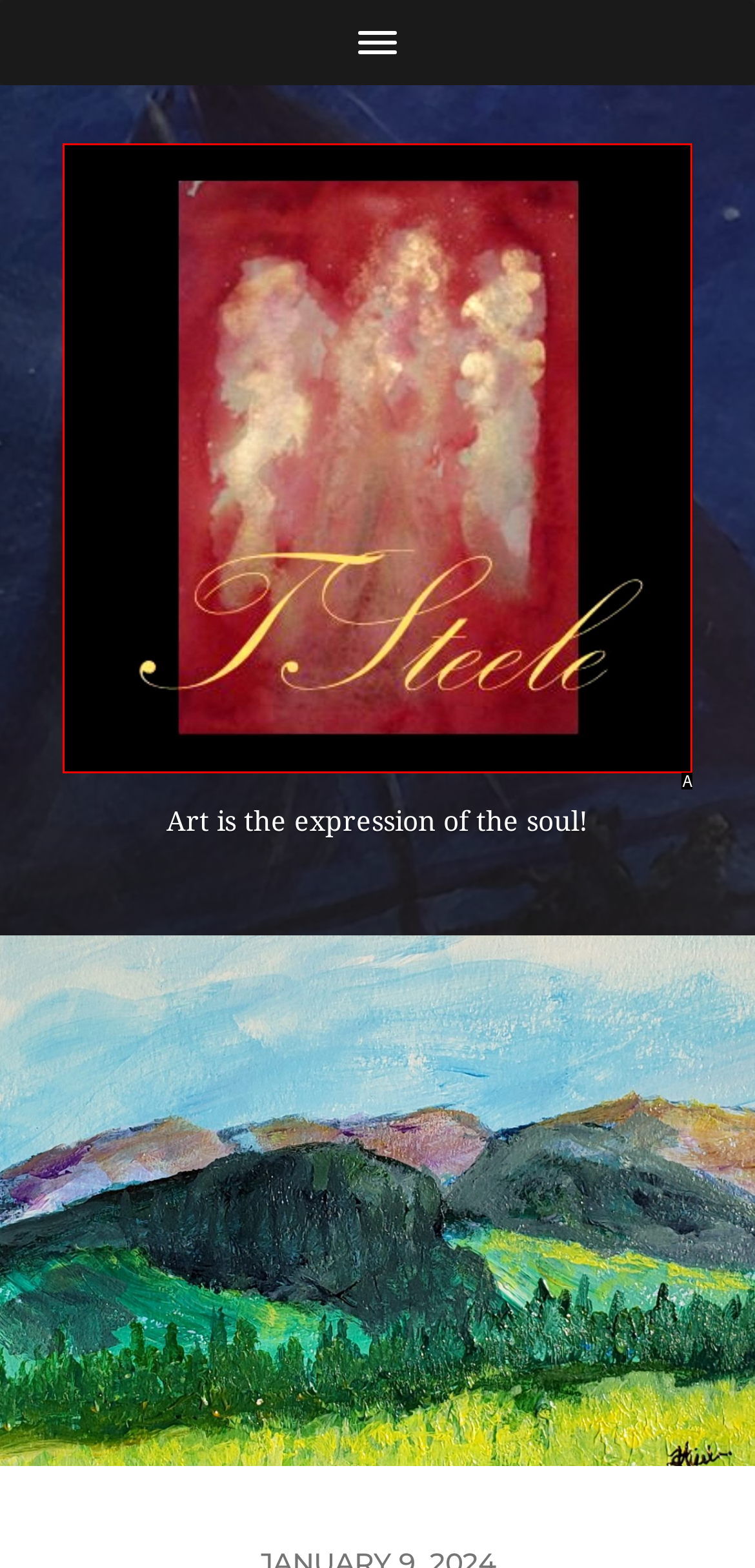Which lettered UI element aligns with this description: TSteele Art and Design
Provide your answer using the letter from the available choices.

A